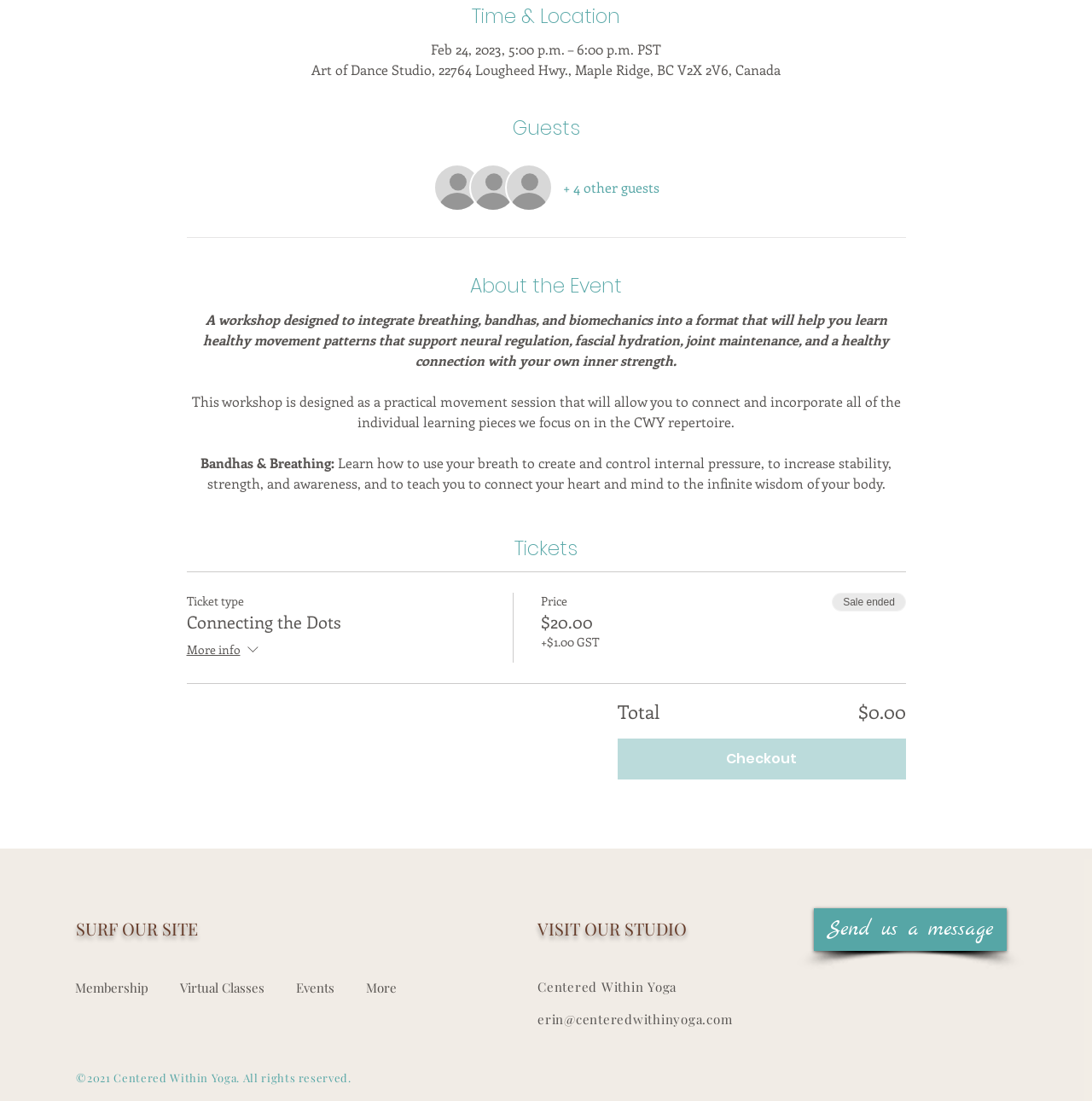Please specify the bounding box coordinates of the clickable region necessary for completing the following instruction: "View more information about the ticket type". The coordinates must consist of four float numbers between 0 and 1, i.e., [left, top, right, bottom].

[0.171, 0.582, 0.239, 0.602]